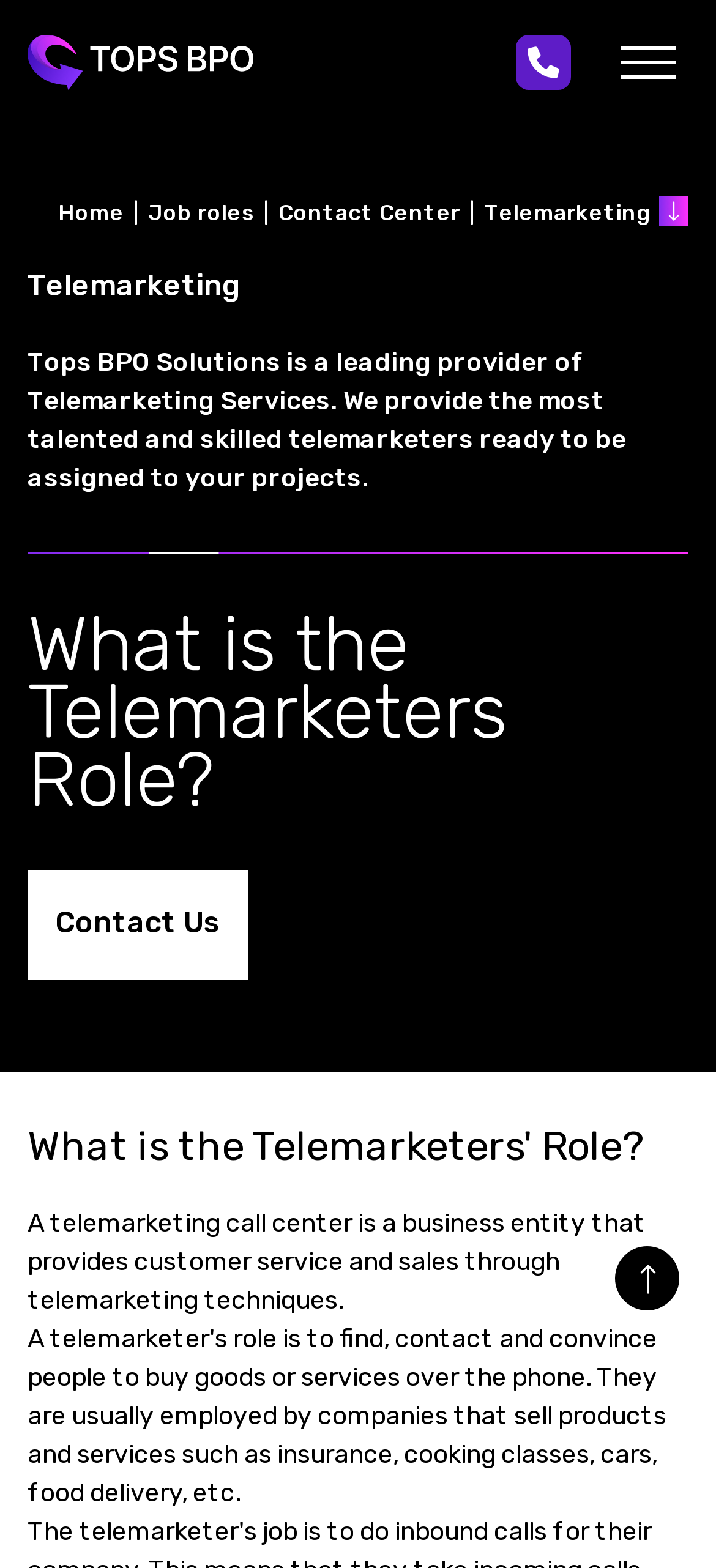Can you identify the bounding box coordinates of the clickable region needed to carry out this instruction: 'Click the 'Send' button'? The coordinates should be four float numbers within the range of 0 to 1, stated as [left, top, right, bottom].

[0.038, 0.329, 0.962, 0.391]